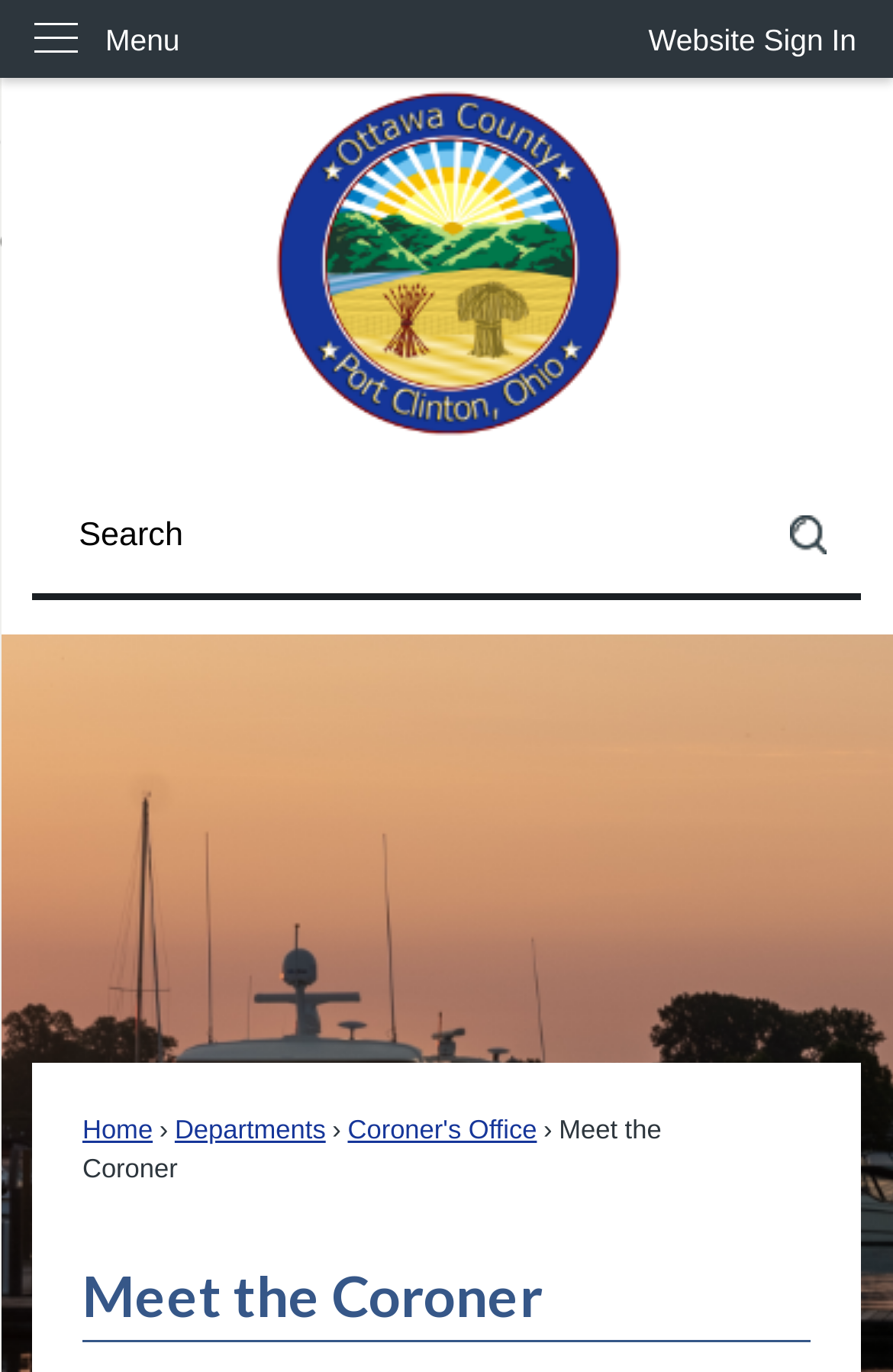Please specify the bounding box coordinates for the clickable region that will help you carry out the instruction: "Sign in to the website".

[0.685, 0.0, 1.0, 0.058]